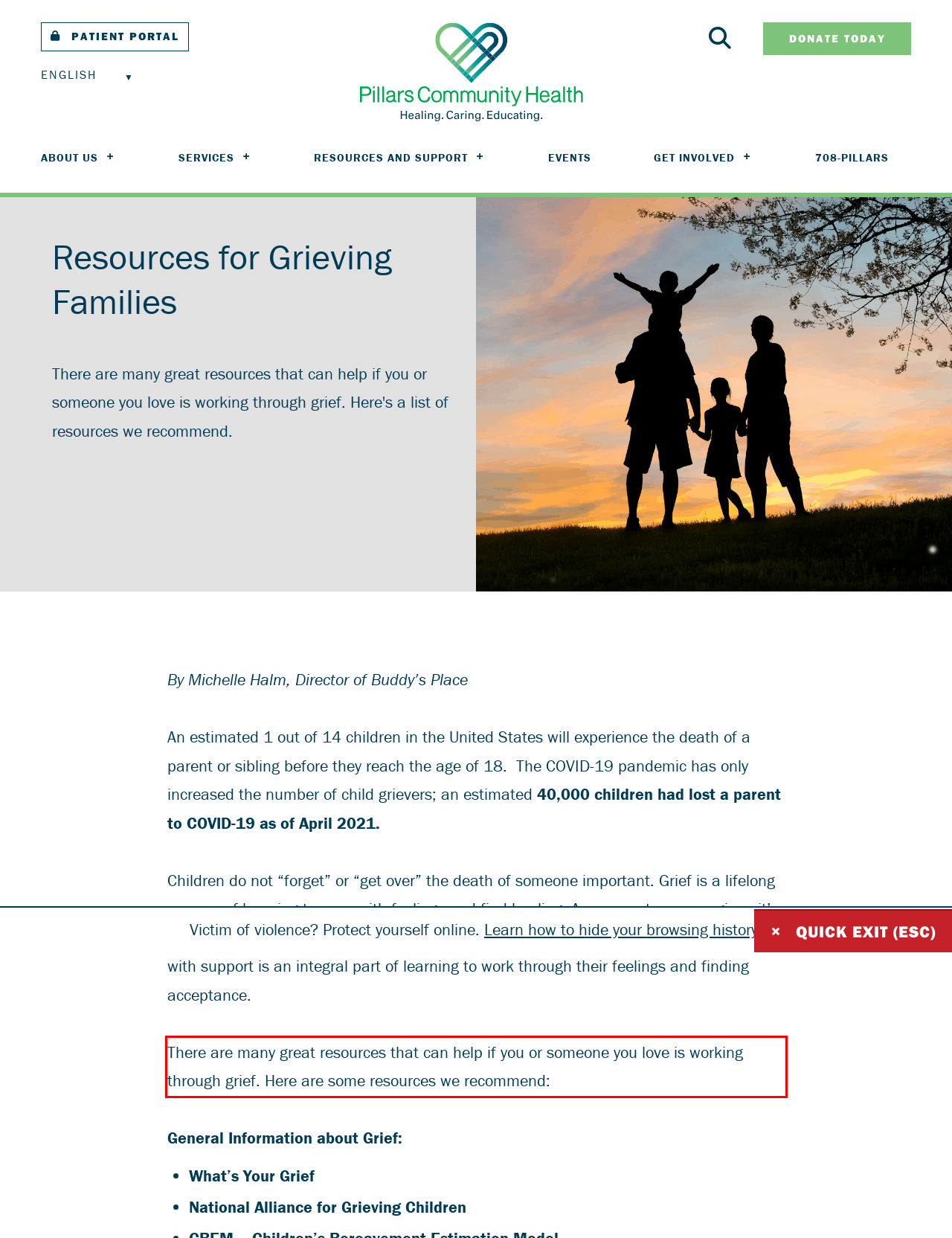Using the provided screenshot of a webpage, recognize and generate the text found within the red rectangle bounding box.

There are many great resources that can help if you or someone you love is working through grief. Here are some resources we recommend: